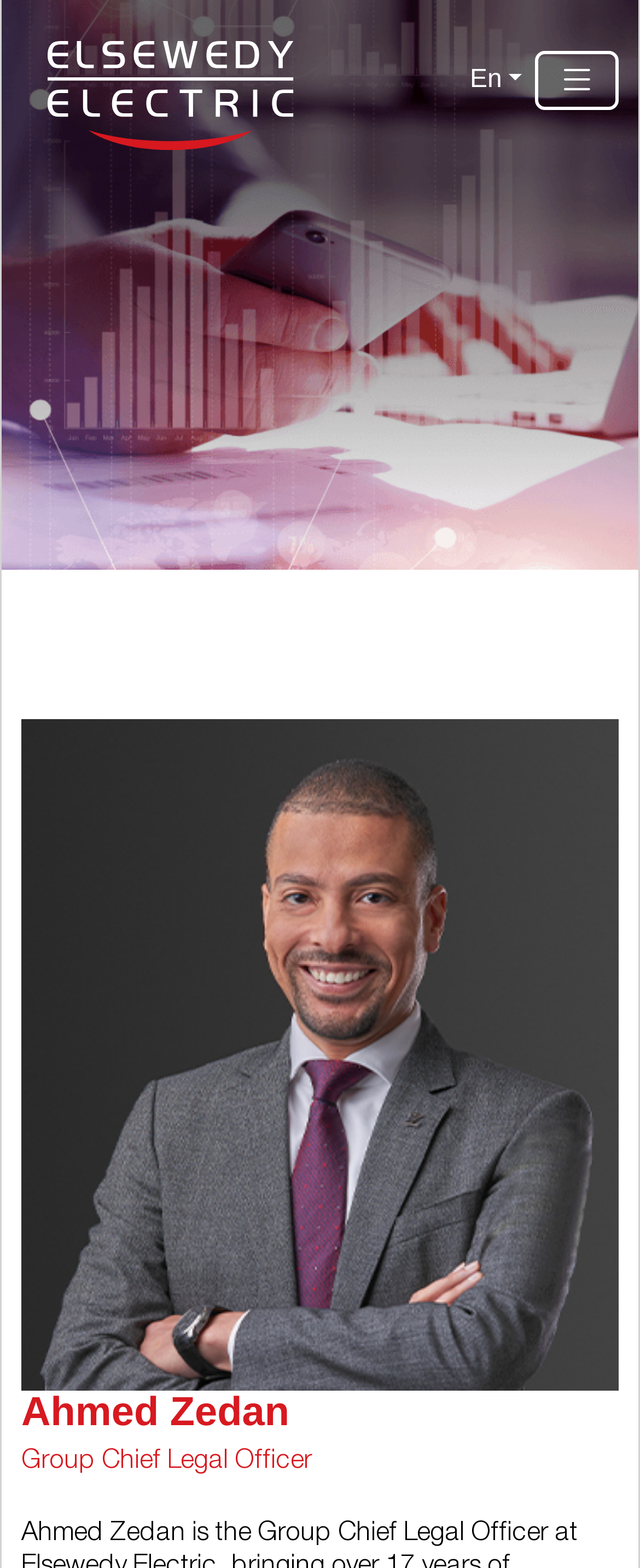Given the description "parent_node: En", provide the bounding box coordinates of the corresponding UI element.

[0.074, 0.001, 0.459, 0.102]